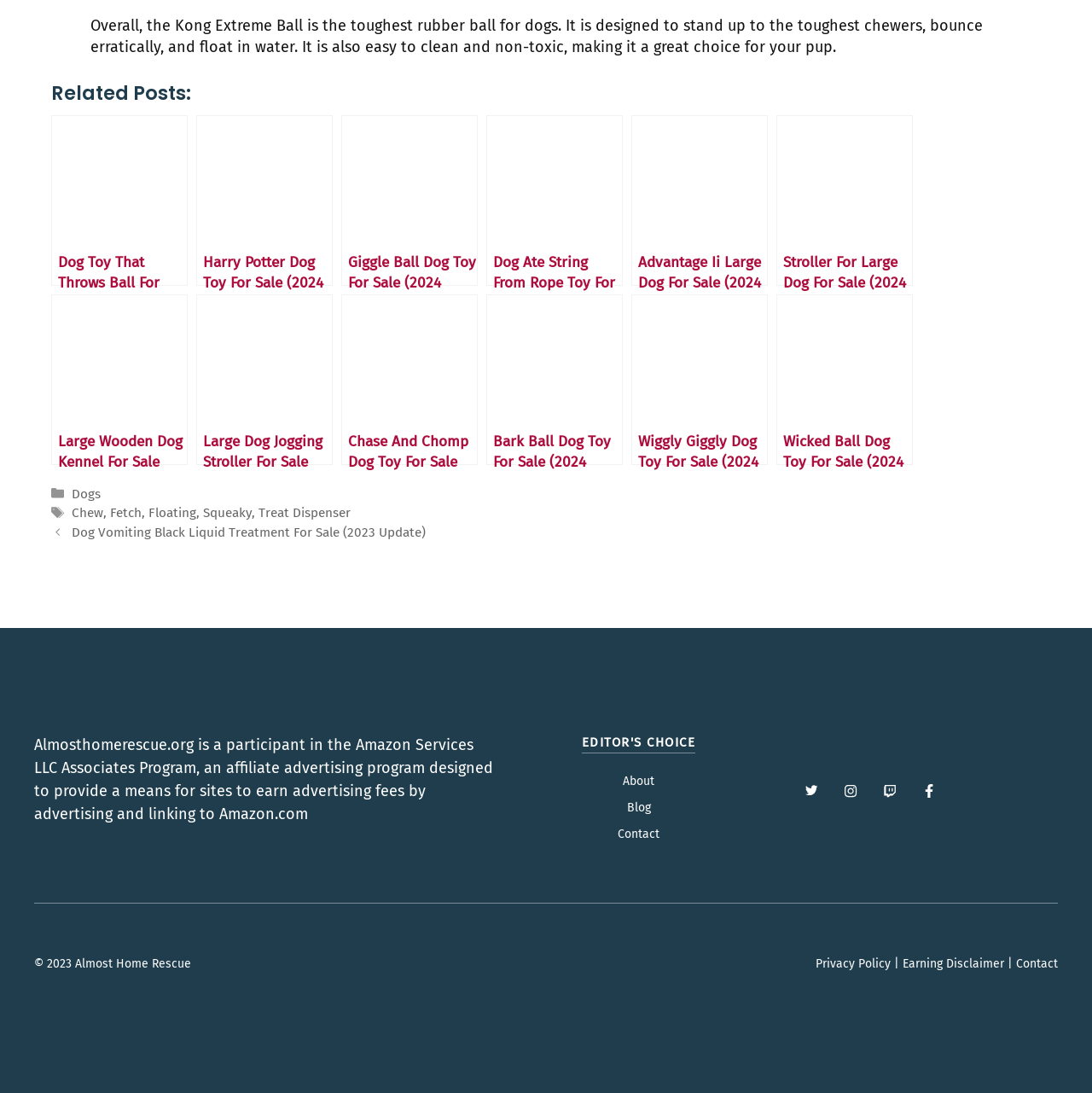Indicate the bounding box coordinates of the clickable region to achieve the following instruction: "Click on the 'Almost Home Rescue Society Dog Toy That Throws Ball For Sale (2024 Update)' link."

[0.047, 0.105, 0.172, 0.261]